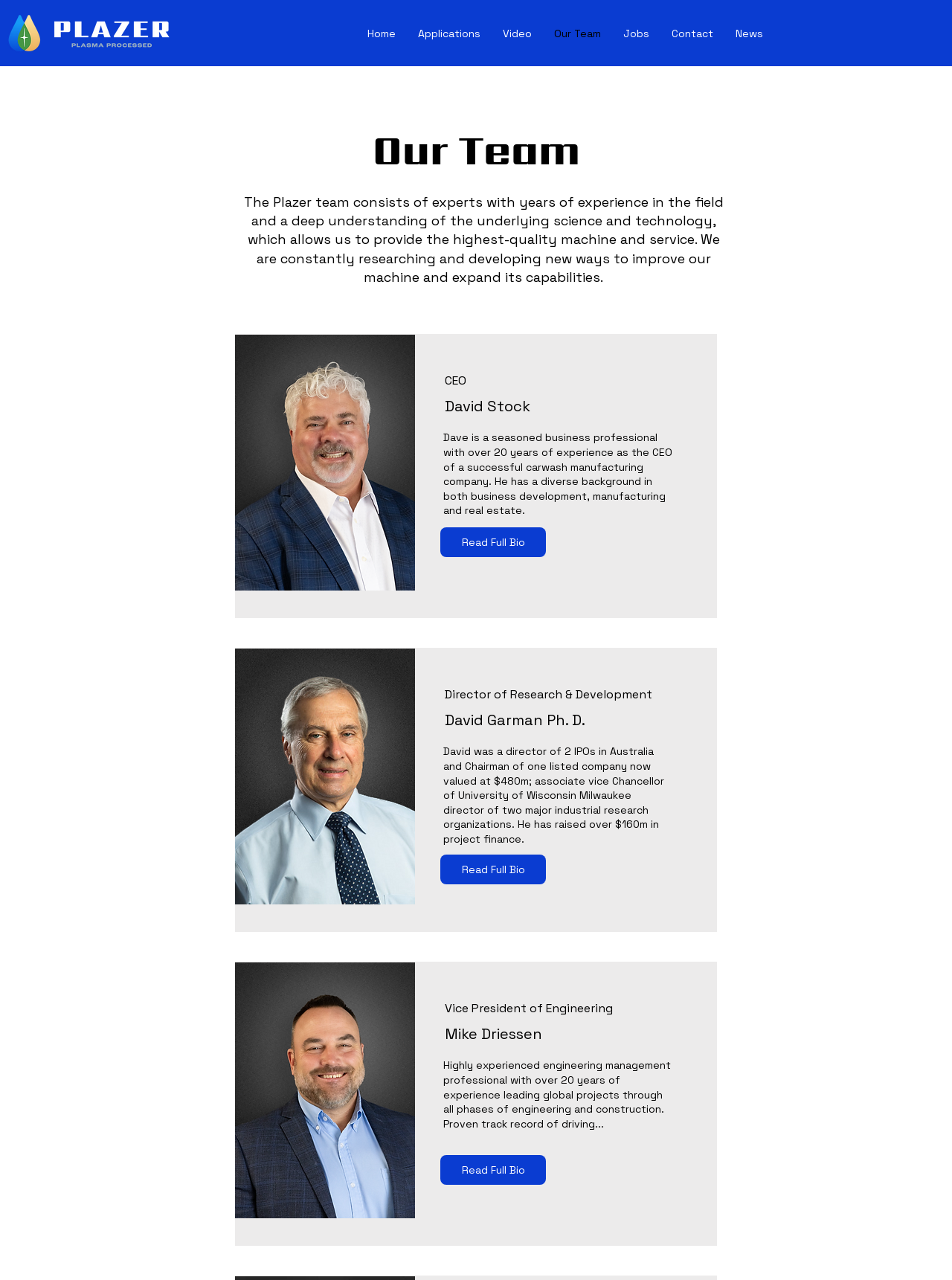Provide the bounding box coordinates, formatted as (top-left x, top-left y, bottom-right x, bottom-right y), with all values being floating point numbers between 0 and 1. Identify the bounding box of the UI element that matches the description: Contact

[0.694, 0.012, 0.761, 0.041]